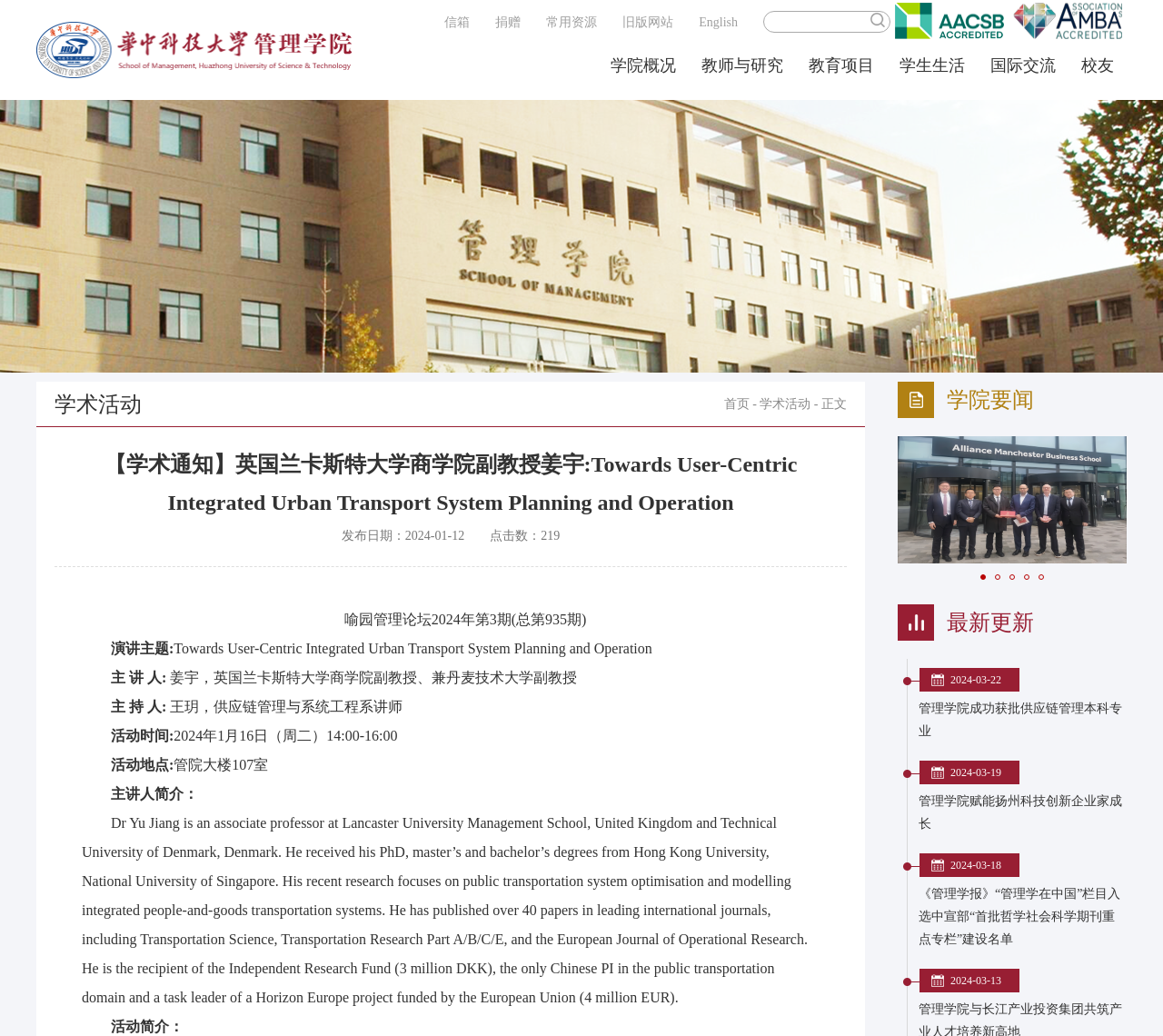What is the date of the lecture?
Look at the image and respond with a one-word or short phrase answer.

2024年1月16日